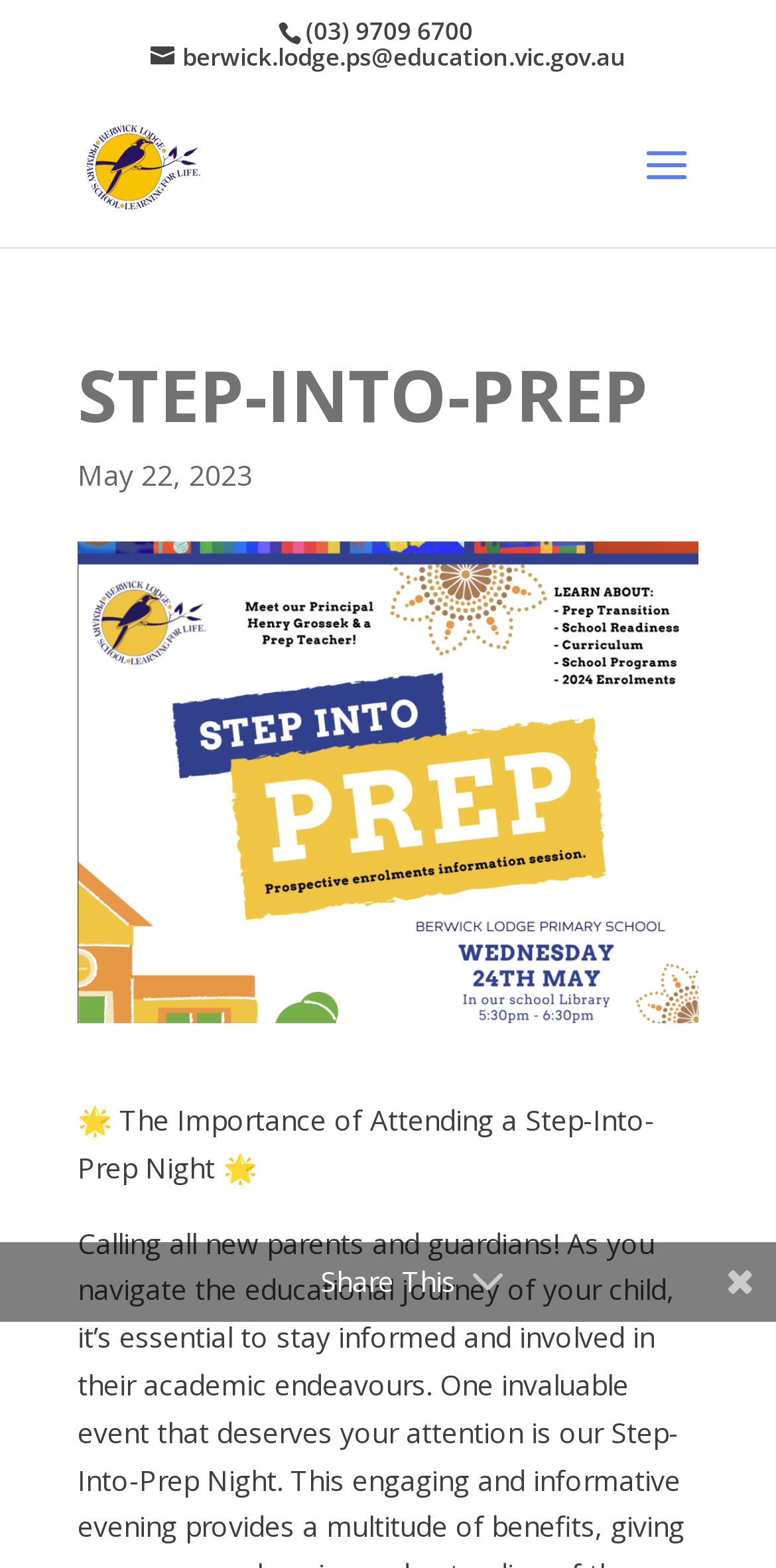Give a one-word or one-phrase response to the question: 
What is the phone number of Berwick Lodge Primary School?

(03) 9709 6700